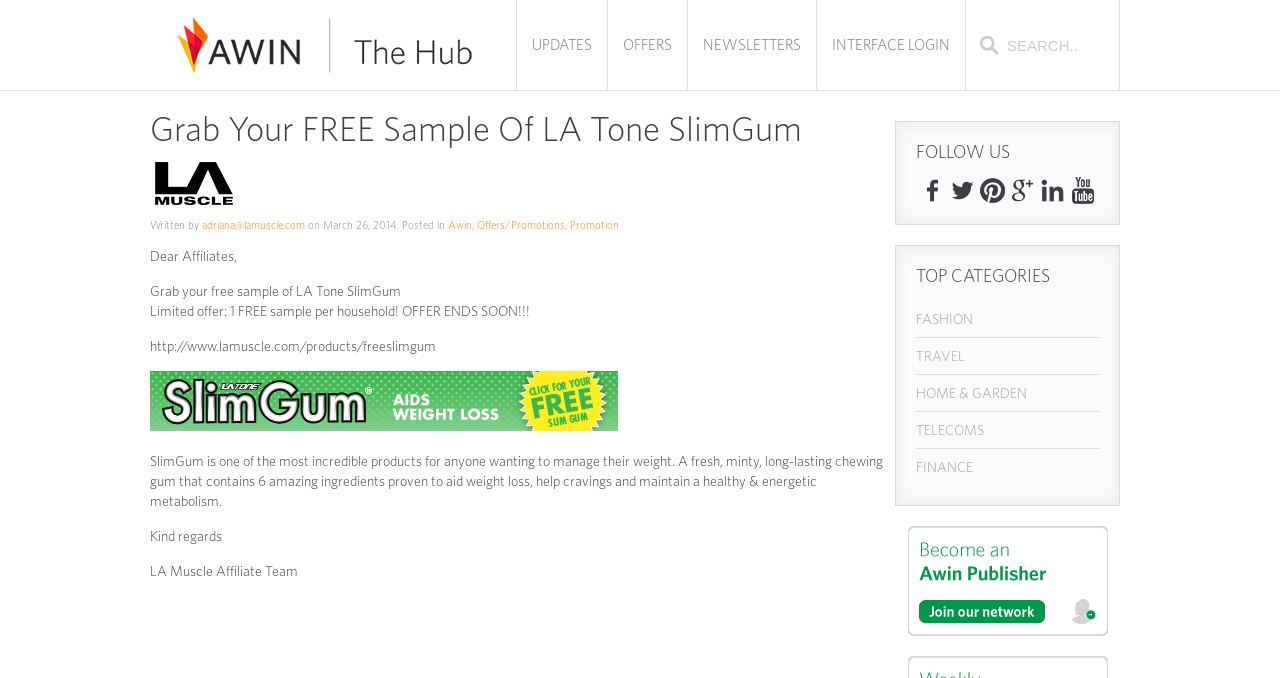How many top categories are listed?
Based on the screenshot, provide a one-word or short-phrase response.

5